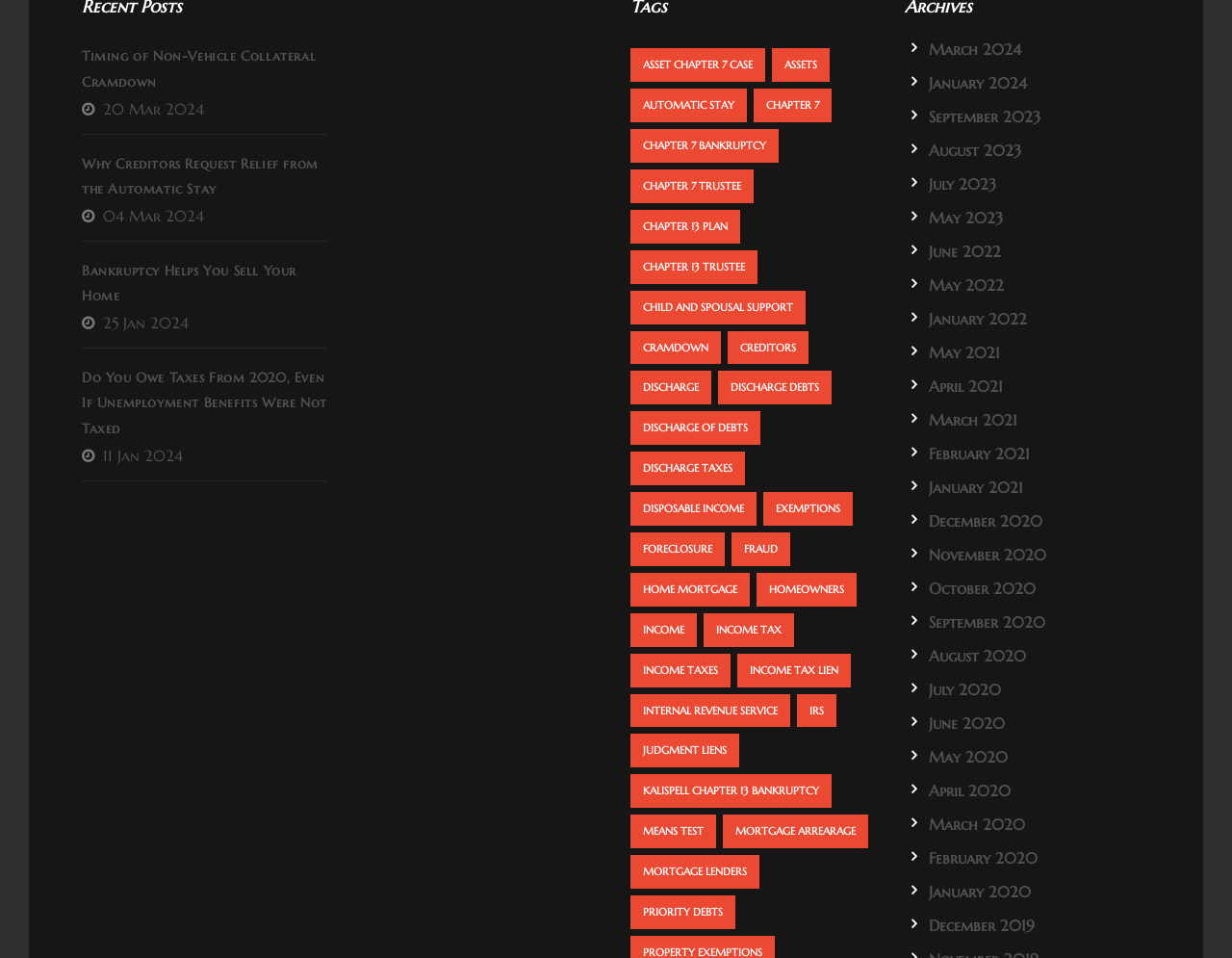Answer the question in a single word or phrase:
What is the most recent month mentioned on the webpage?

March 2024